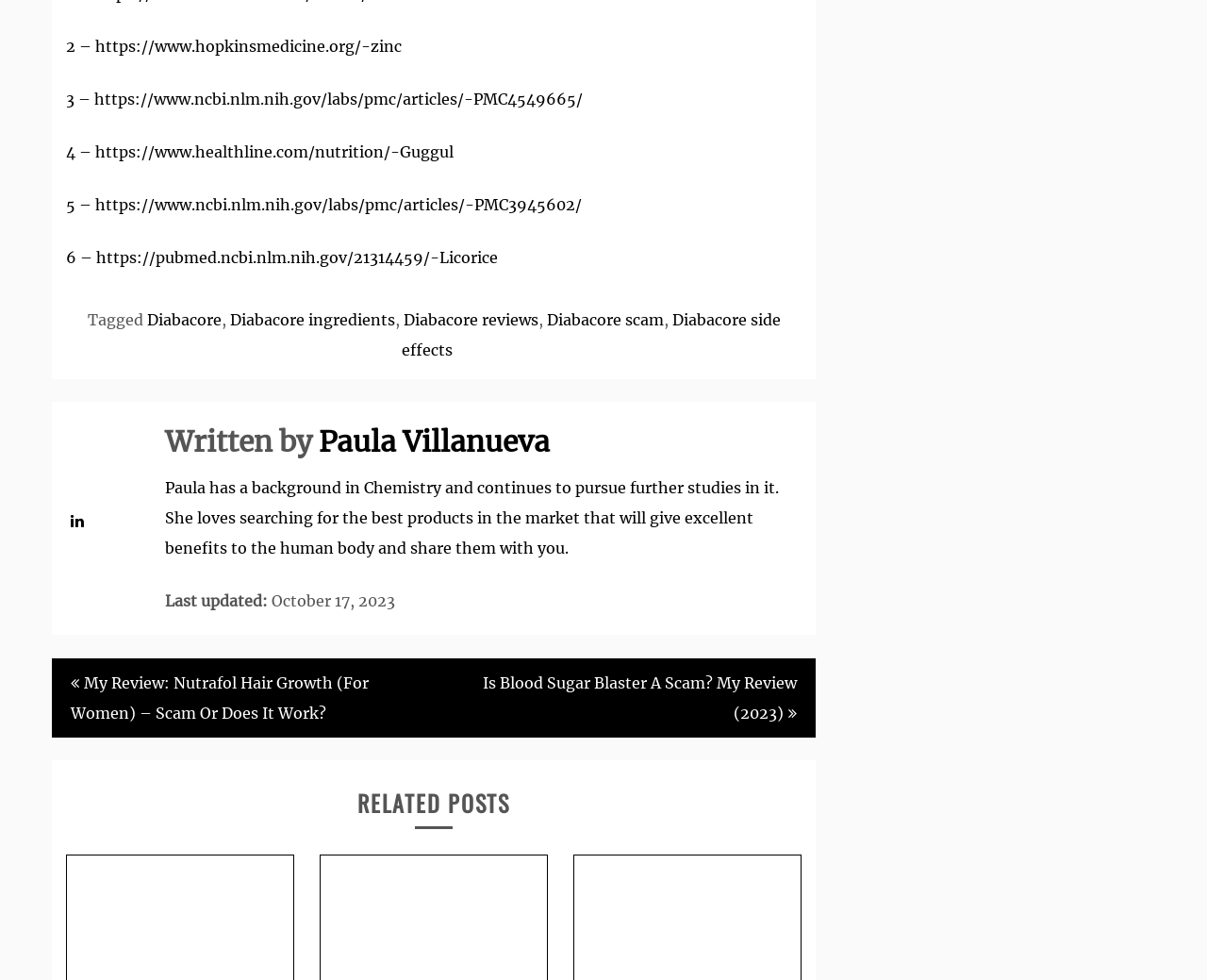Determine the bounding box coordinates for the HTML element mentioned in the following description: "Diabacore side effects". The coordinates should be a list of four floats ranging from 0 to 1, represented as [left, top, right, bottom].

[0.332, 0.317, 0.646, 0.367]